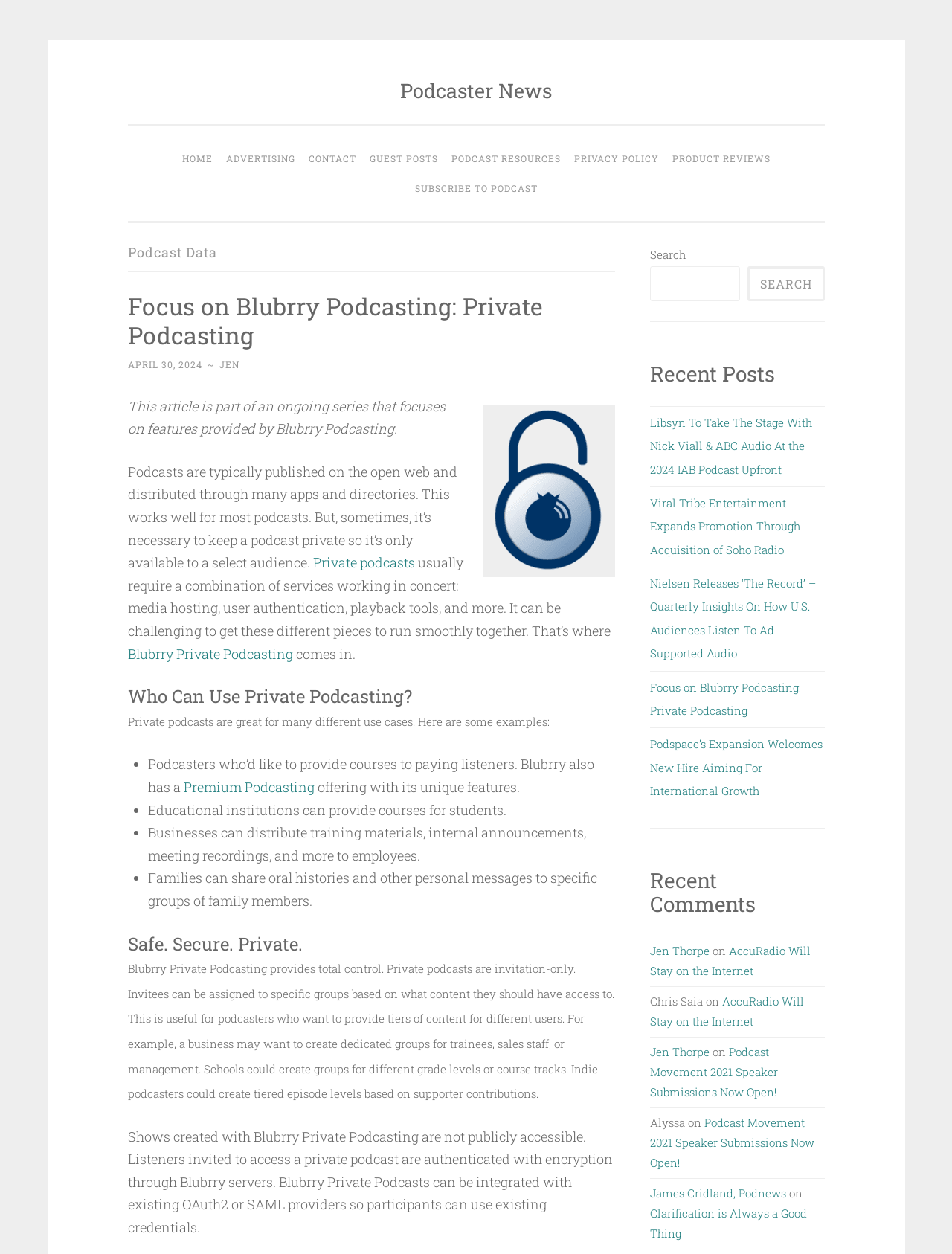Respond to the question below with a single word or phrase: How many links are there in the main navigation menu?

7